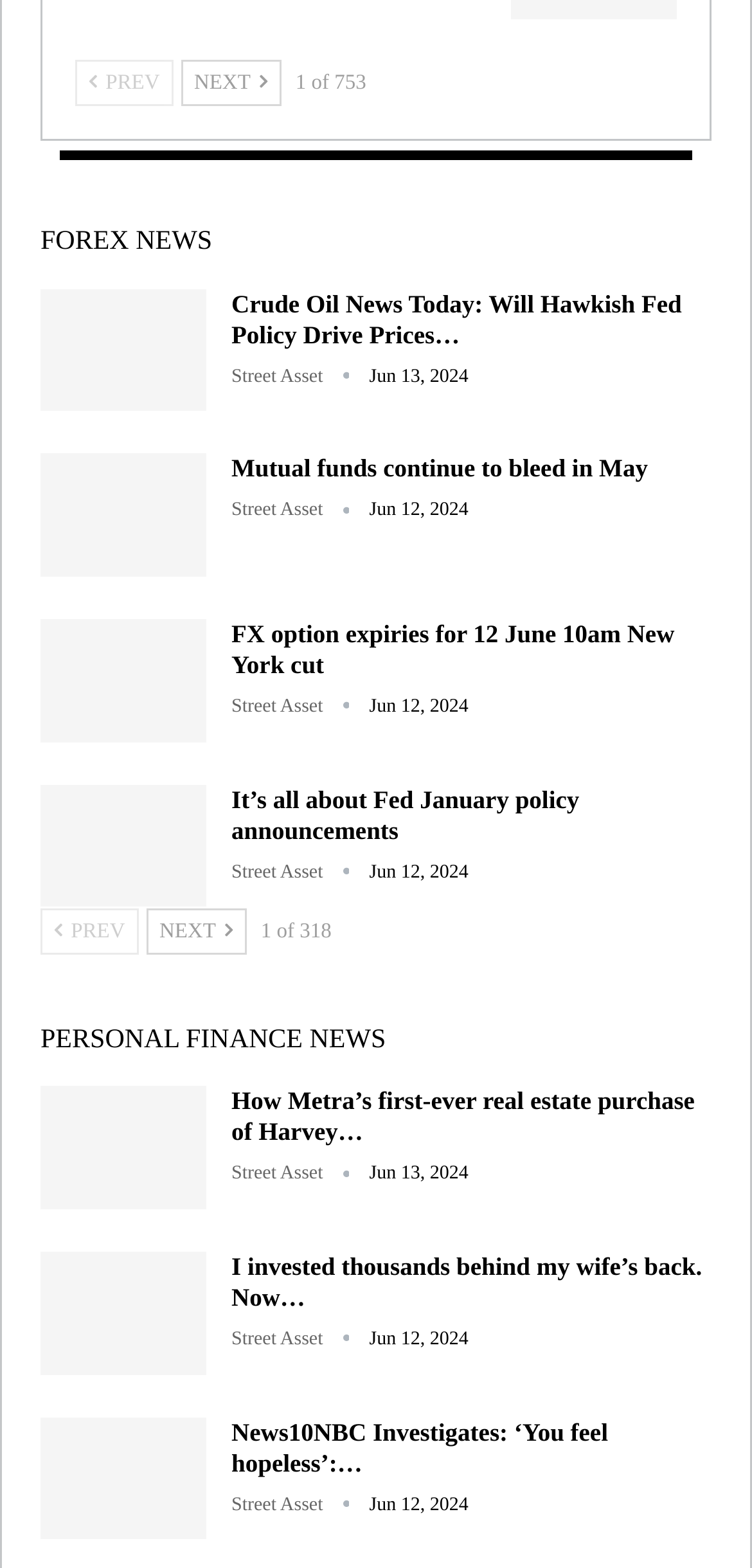How many news articles are displayed on the current page?
Based on the image, answer the question with as much detail as possible.

The number of news articles on the current page can be determined by counting the number of links with article titles, which are 10 in total.